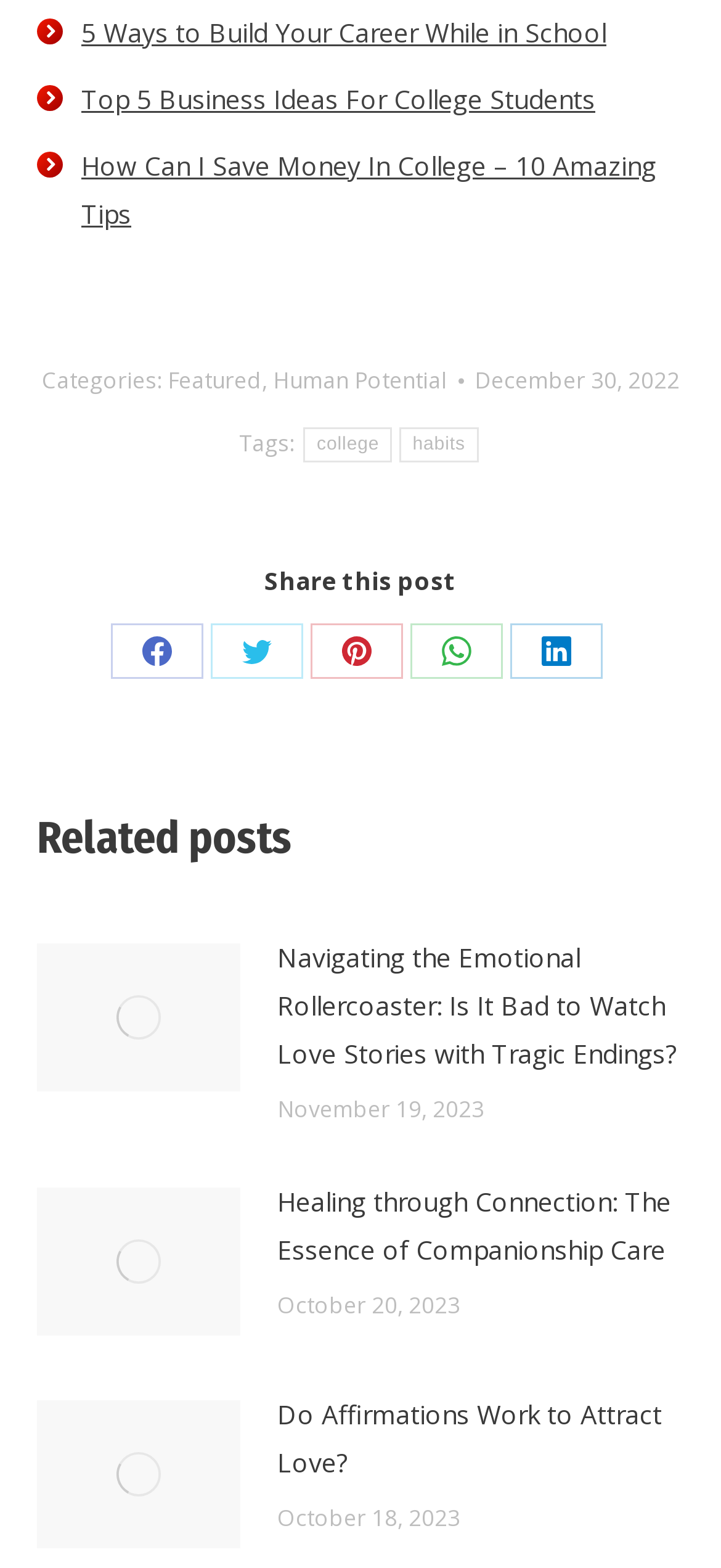Please find the bounding box coordinates of the clickable region needed to complete the following instruction: "Click on the '5 Ways to Build Your Career While in School' link". The bounding box coordinates must consist of four float numbers between 0 and 1, i.e., [left, top, right, bottom].

[0.113, 0.01, 0.841, 0.032]